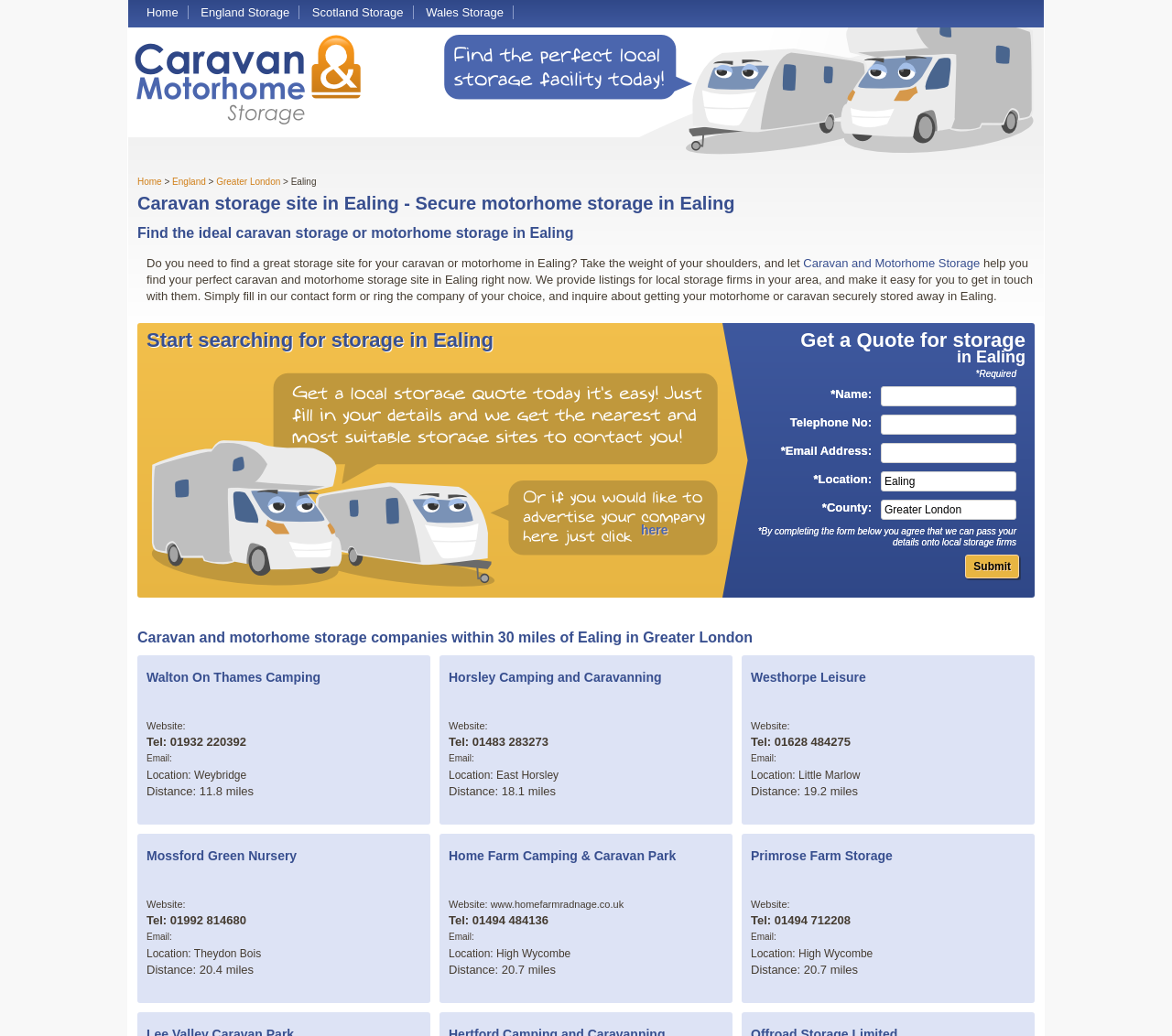Please provide the bounding box coordinates in the format (top-left x, top-left y, bottom-right x, bottom-right y). Remember, all values are floating point numbers between 0 and 1. What is the bounding box coordinate of the region described as: parent_node: *Name: name="enquiry_name"

[0.752, 0.373, 0.867, 0.392]